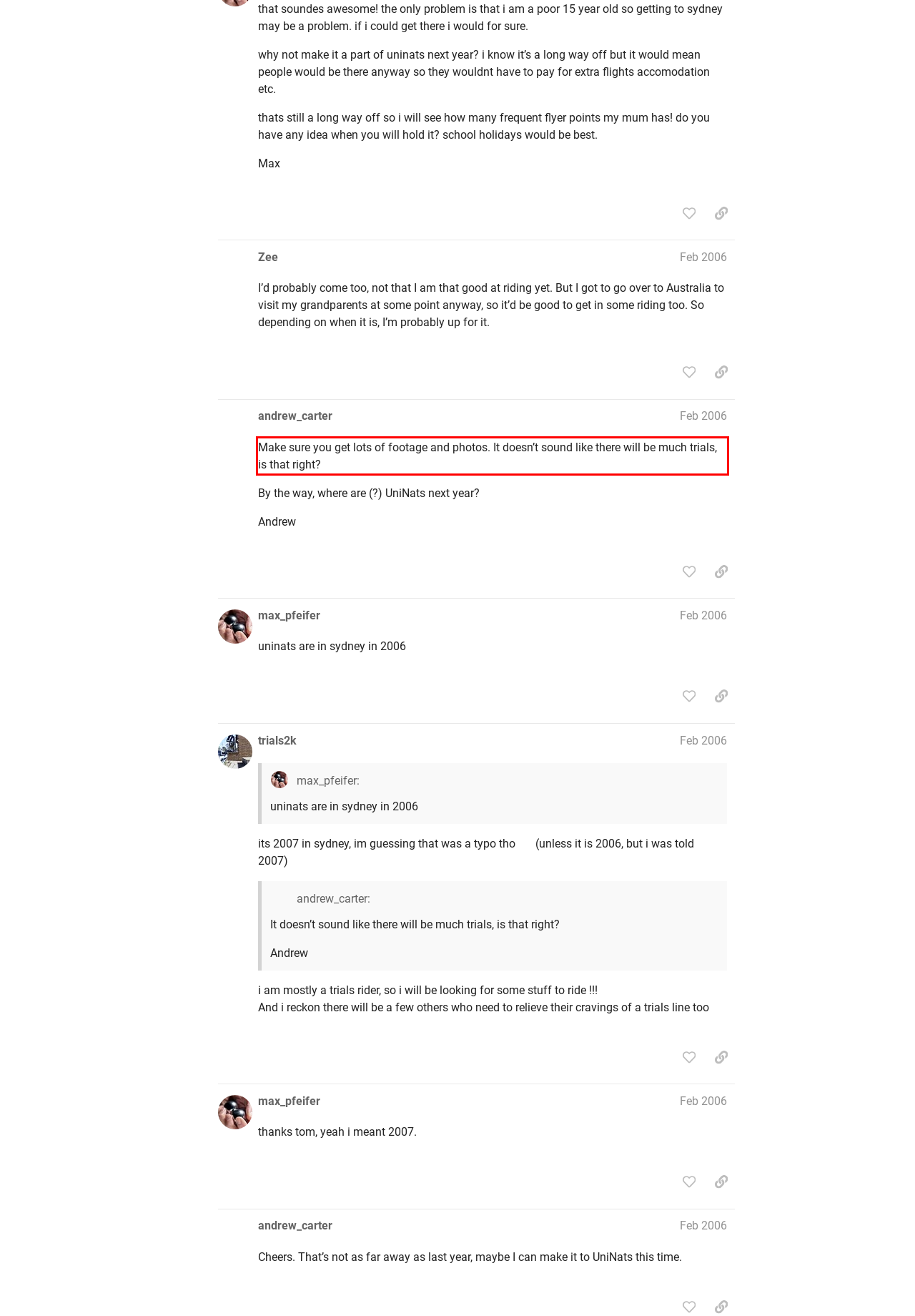Given a webpage screenshot, identify the text inside the red bounding box using OCR and extract it.

Make sure you get lots of footage and photos. It doesn’t sound like there will be much trials, is that right?